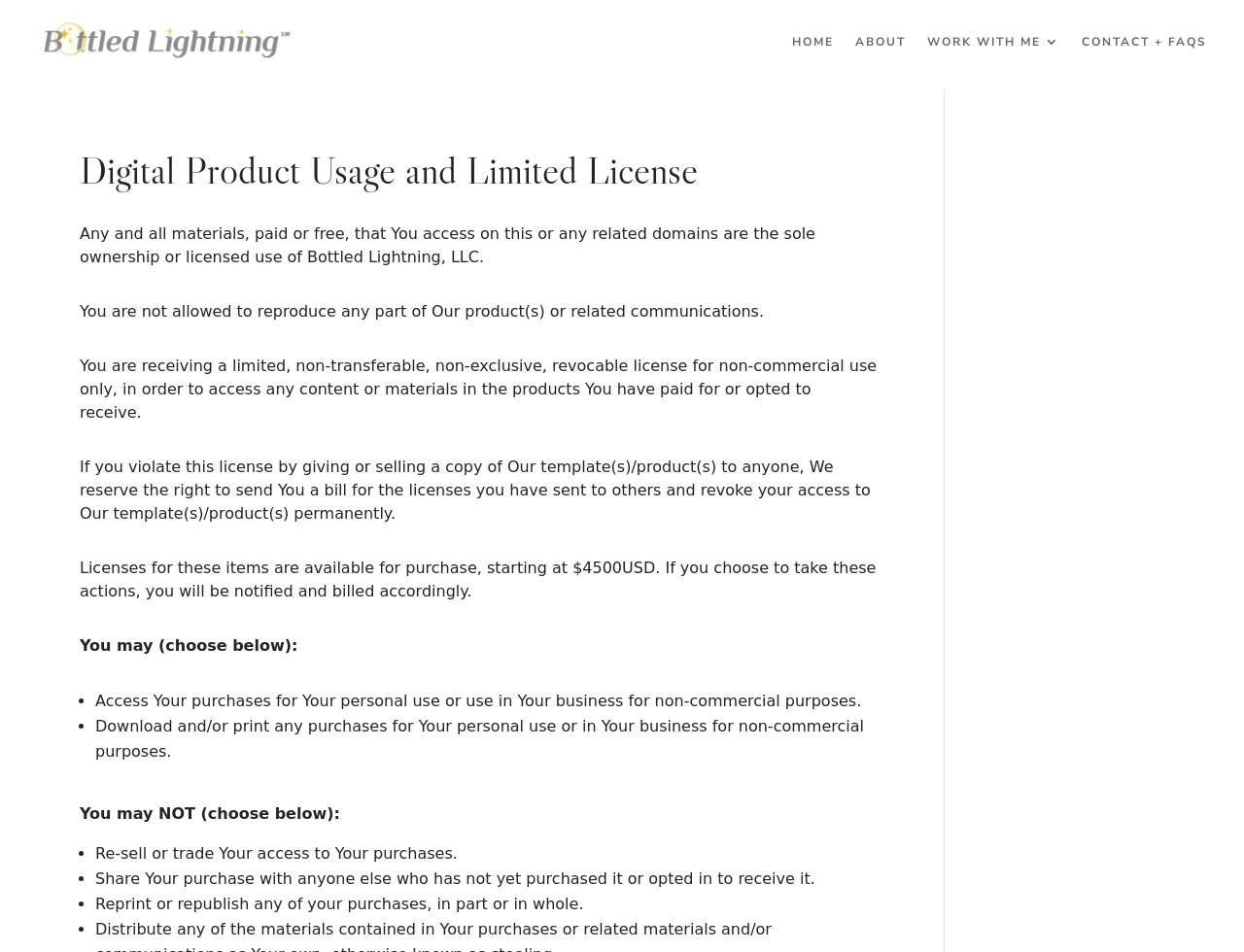Answer the question using only a single word or phrase: 
What can you do with your purchases?

Access and download